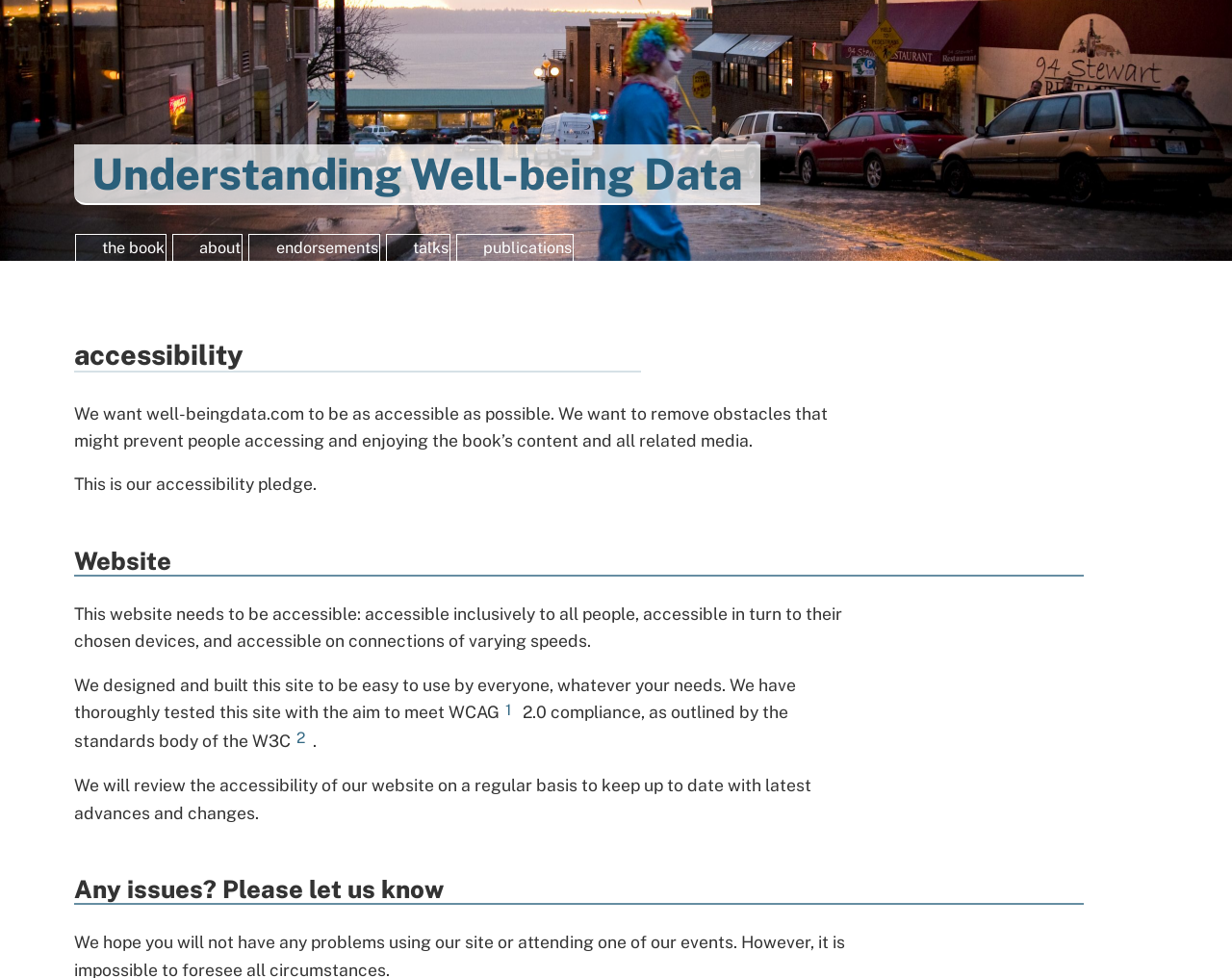Describe all the visual and textual components of the webpage comprehensively.

The webpage is focused on accessibility, with a clear heading "Understanding Well-being Data" at the top. Below this heading, there are five links in a row, labeled "the book", "about", "endorsements", "talks", and "publications". 

Further down, there is a section dedicated to accessibility, with a heading "accessibility" and a paragraph of text explaining the website's accessibility pledge. This text is followed by another heading "Website" and two paragraphs of text describing the website's design and testing for accessibility, including compliance with WCAG 2.0 standards. There are two superscript links, labeled "1" and "2", within these paragraphs.

Finally, at the bottom of the page, there is a heading "Any issues? Please let us know", which suggests that users can provide feedback on the website's accessibility.